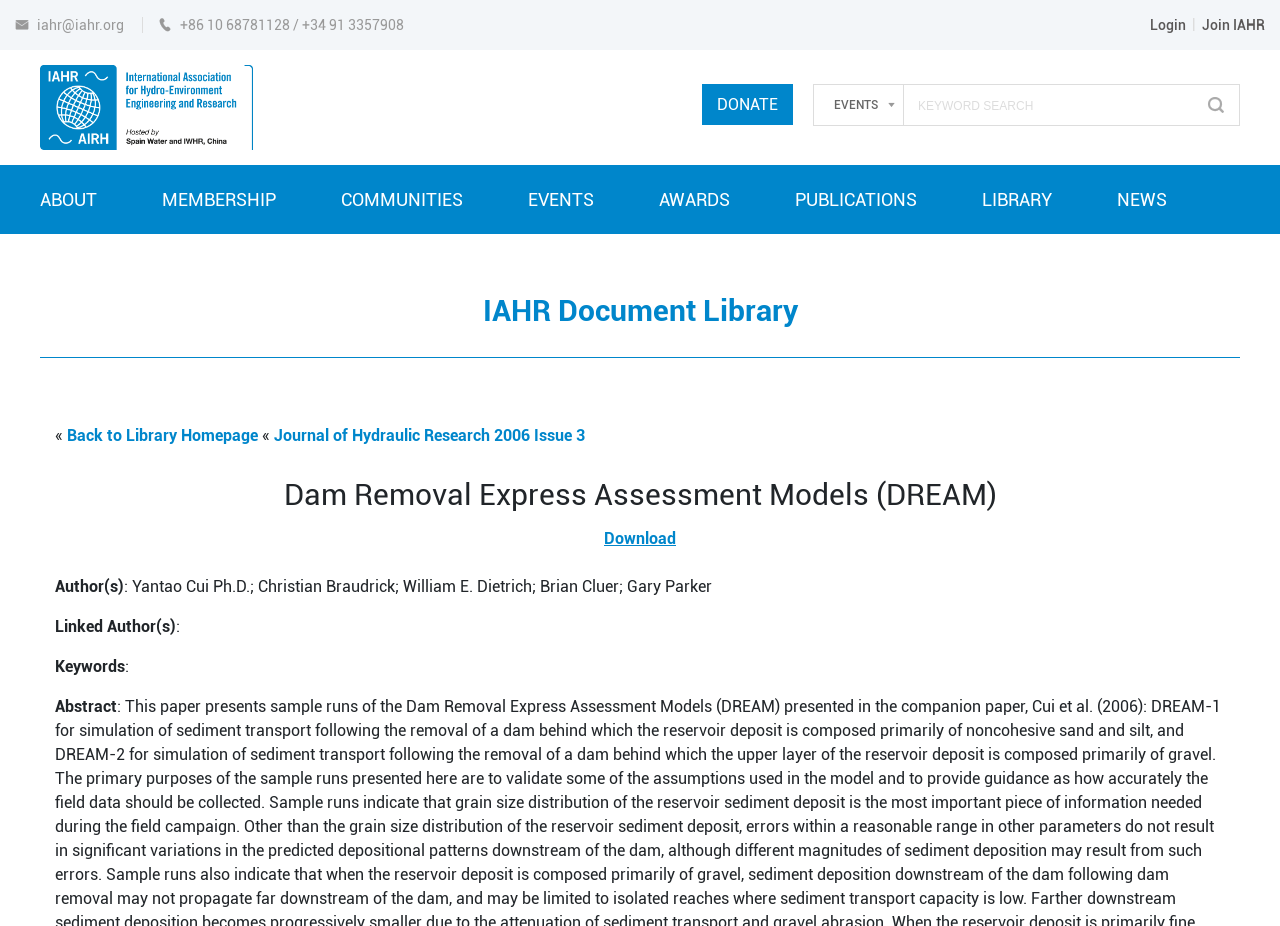Identify and provide the bounding box for the element described by: "EVENTS".

[0.412, 0.191, 0.464, 0.24]